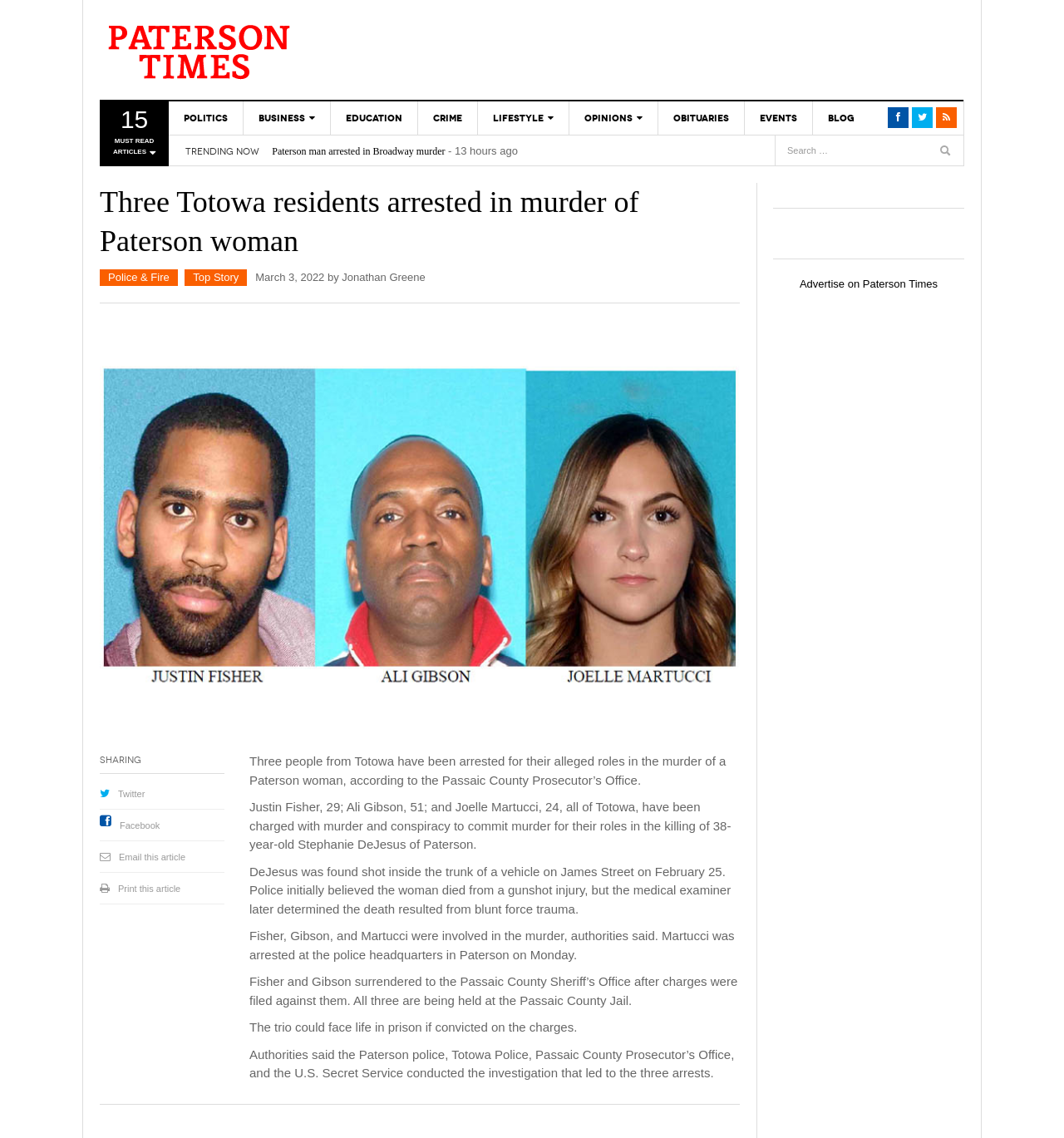Answer with a single word or phrase: 
How many law enforcement agencies were involved in the investigation?

Four